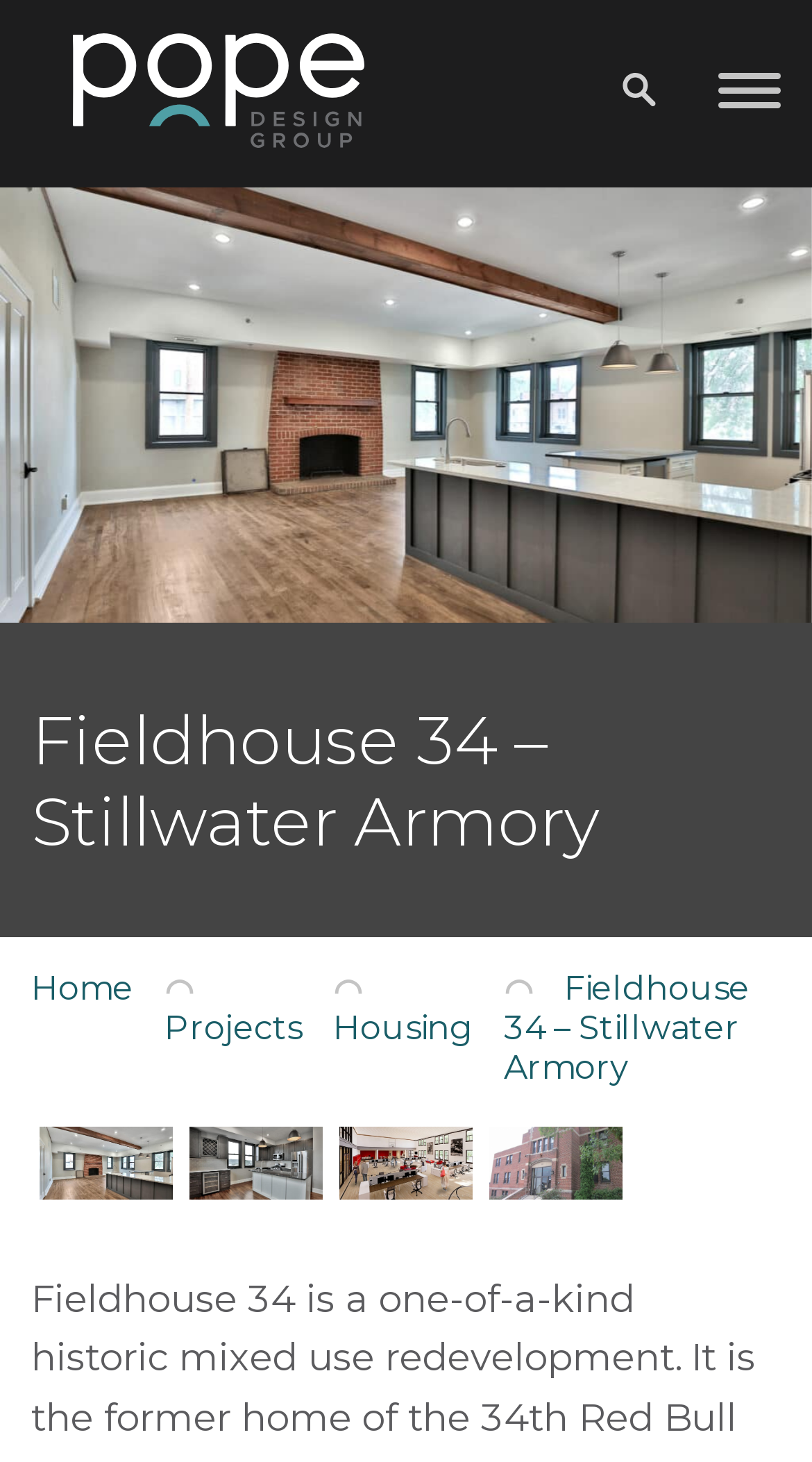What are the categories listed on the webpage?
Please provide a single word or phrase in response based on the screenshot.

Home, Projects, Housing